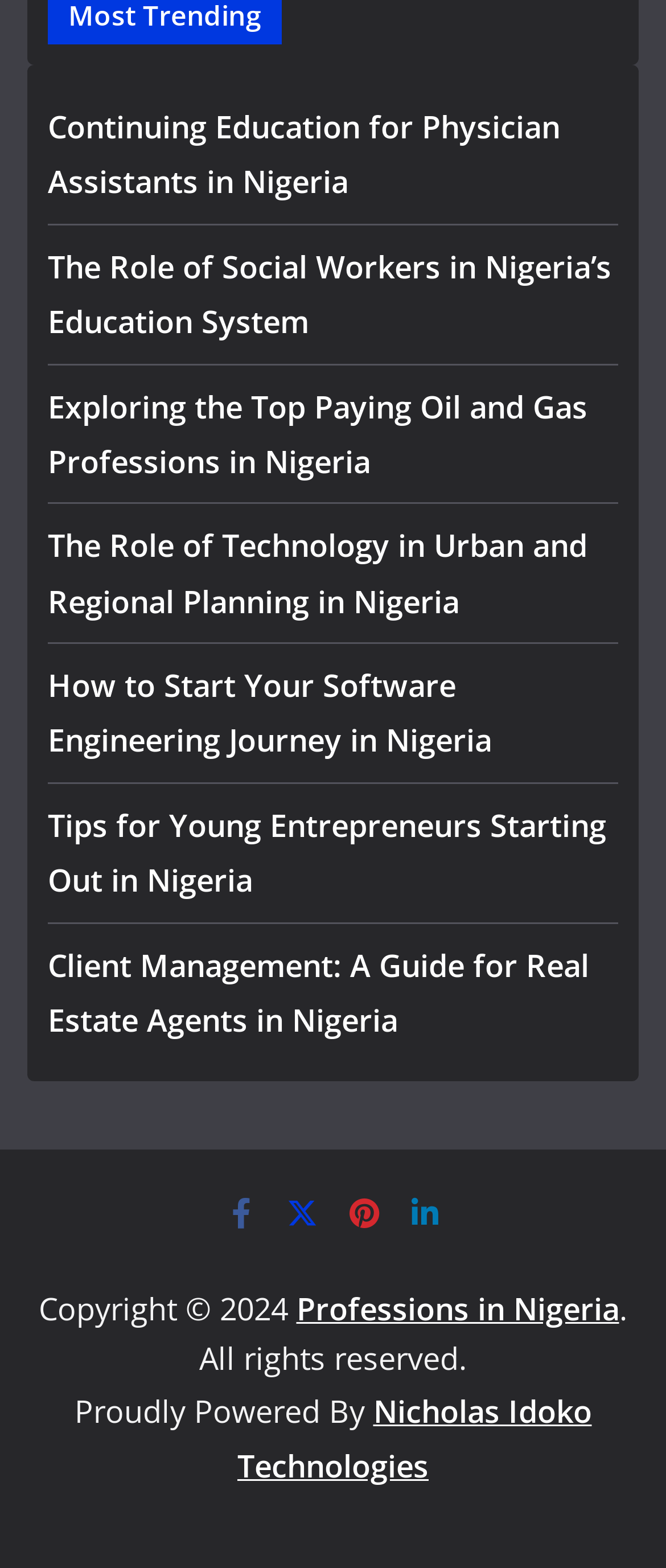Please answer the following question using a single word or phrase: 
What is the name of the technology company?

Nicholas Idoko Technologies